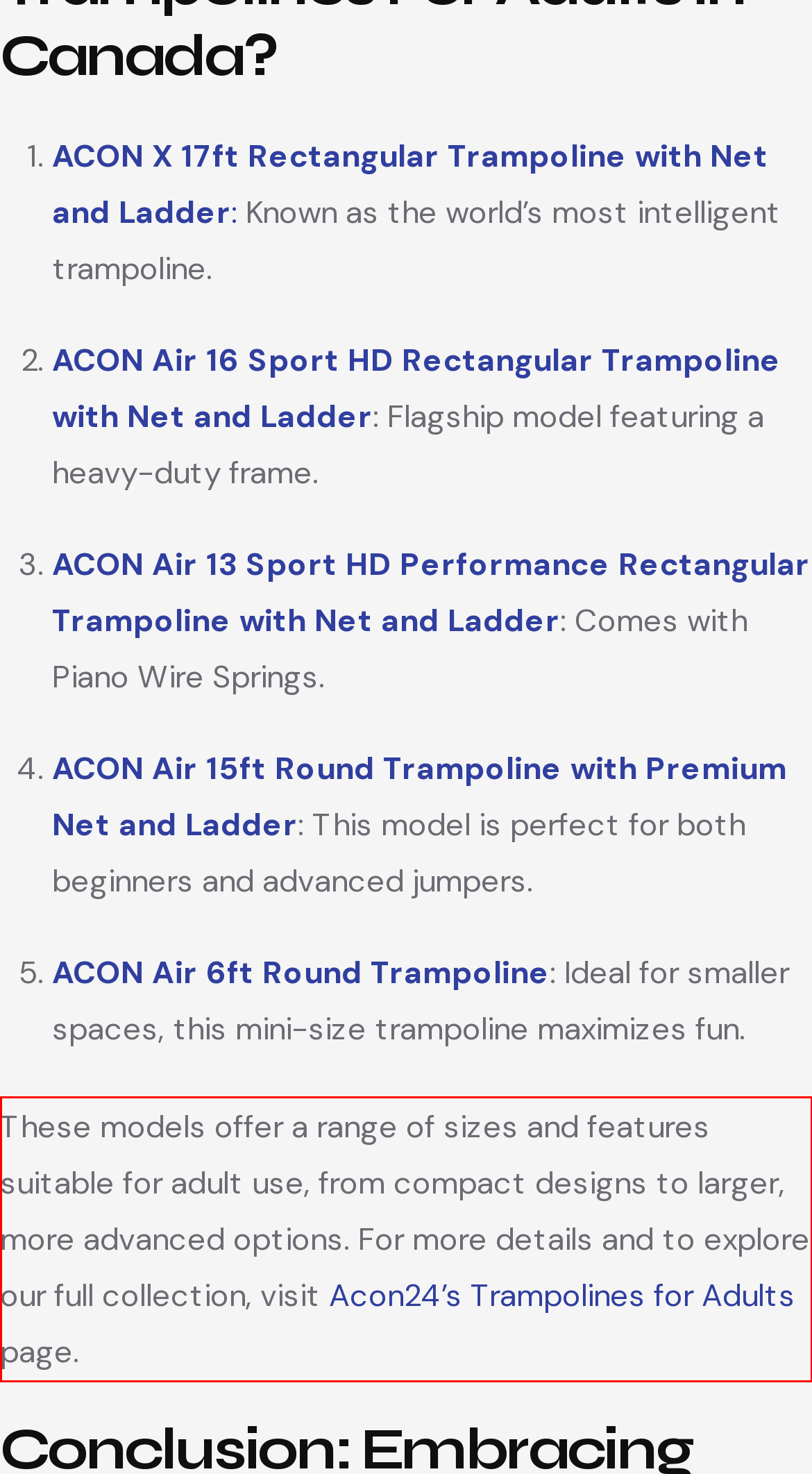Please identify and extract the text content from the UI element encased in a red bounding box on the provided webpage screenshot.

These models offer a range of sizes and features suitable for adult use, from compact designs to larger, more advanced options. For more details and to explore our full collection, visit Acon24’s Trampolines for Adults page.